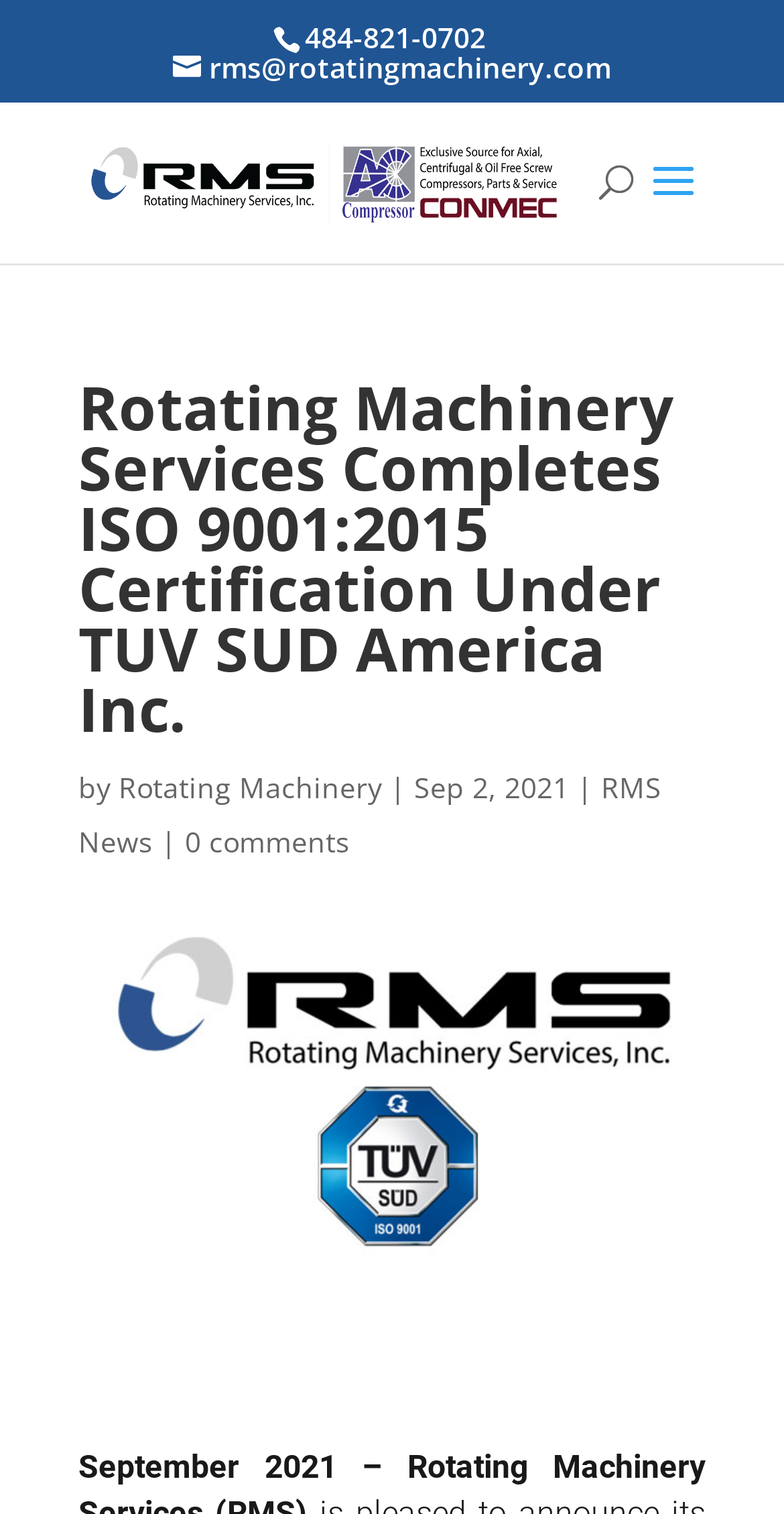Identify the bounding box of the UI element that matches this description: "rms@rotatingmachinery.com".

[0.221, 0.031, 0.779, 0.056]